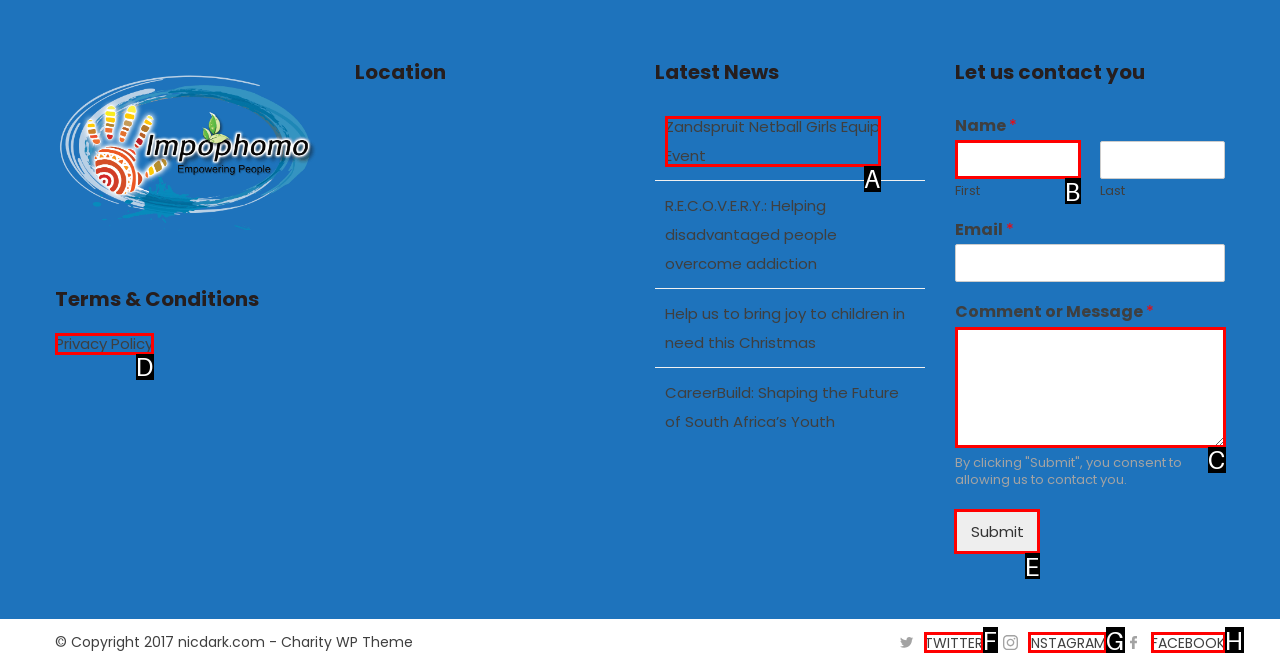Identify which HTML element to click to fulfill the following task: Click the 'Submit' button. Provide your response using the letter of the correct choice.

E